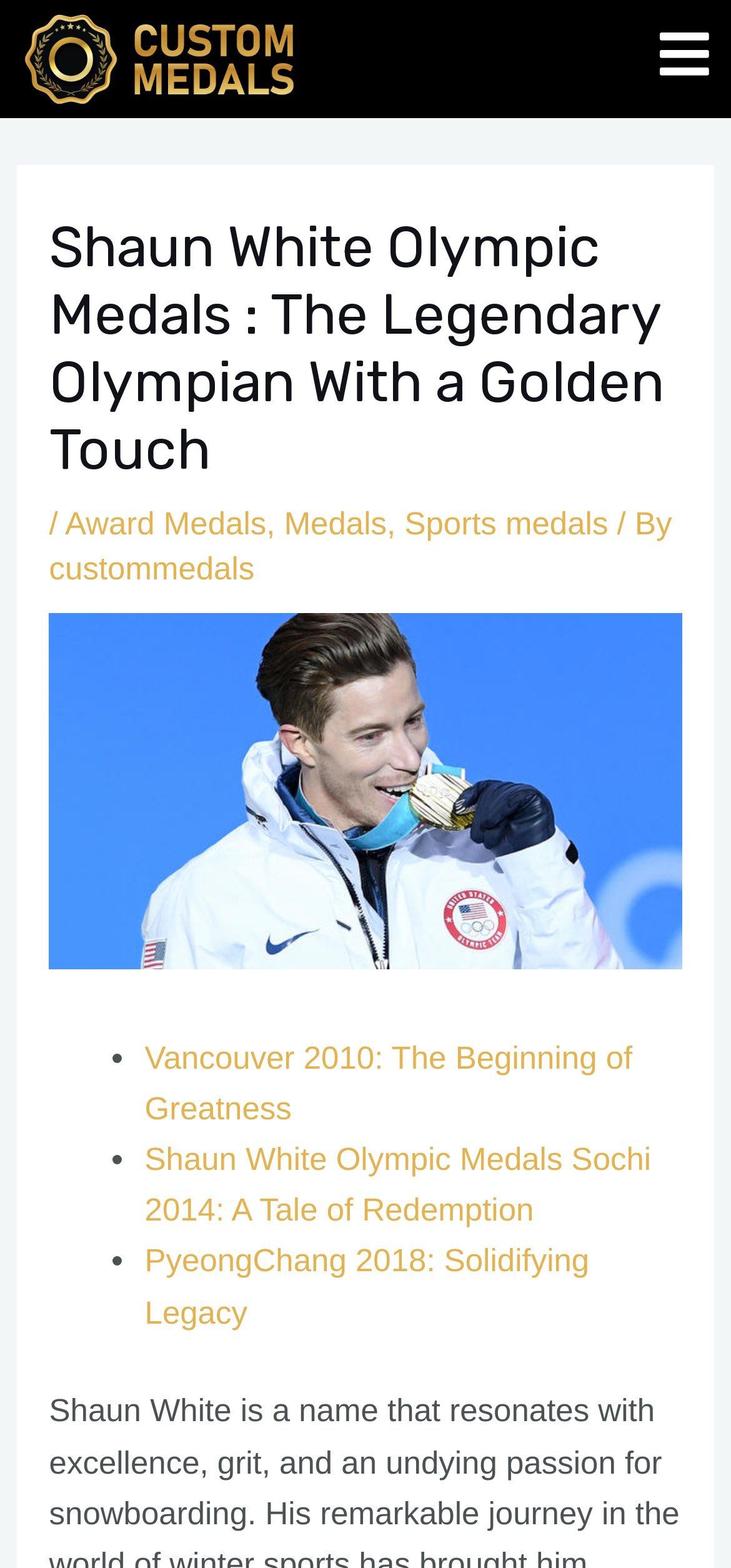Find the bounding box coordinates of the clickable area required to complete the following action: "read about recent posts".

None